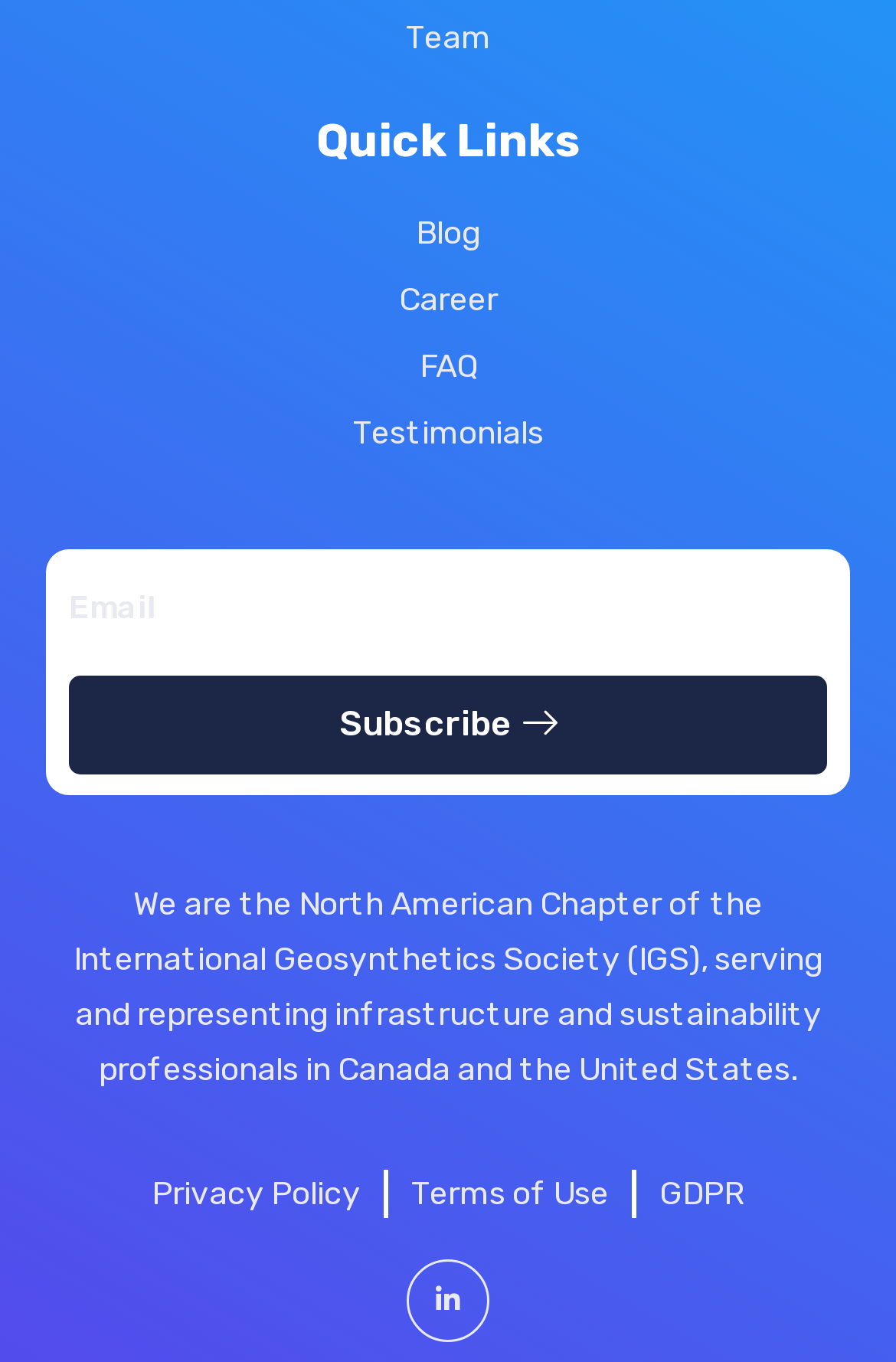Given the element description 20 Oct 2016, 13:42, specify the bounding box coordinates of the corresponding UI element in the format (top-left x, top-left y, bottom-right x, bottom-right y). All values must be between 0 and 1.

None